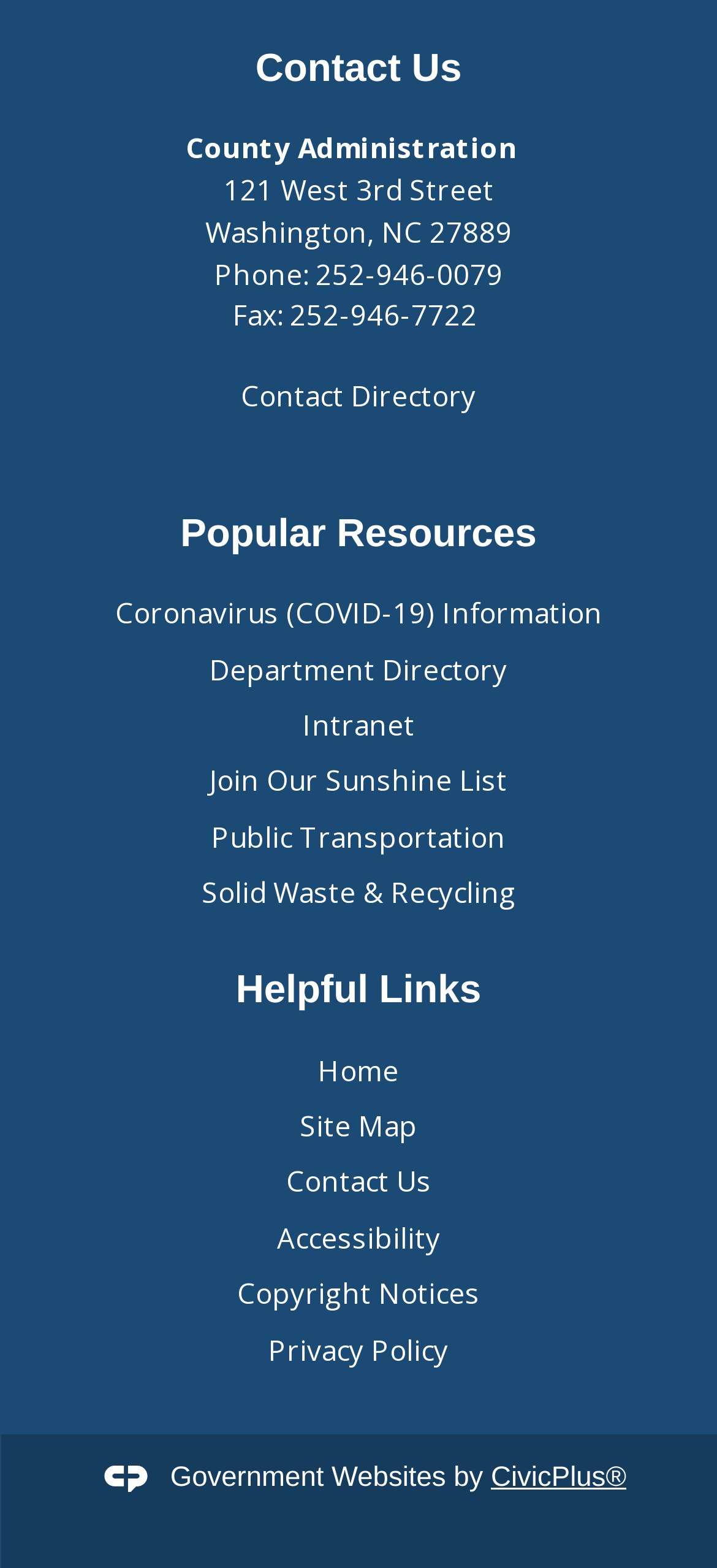Find the bounding box coordinates for the area that must be clicked to perform this action: "access Public Transportation".

[0.295, 0.522, 0.705, 0.545]